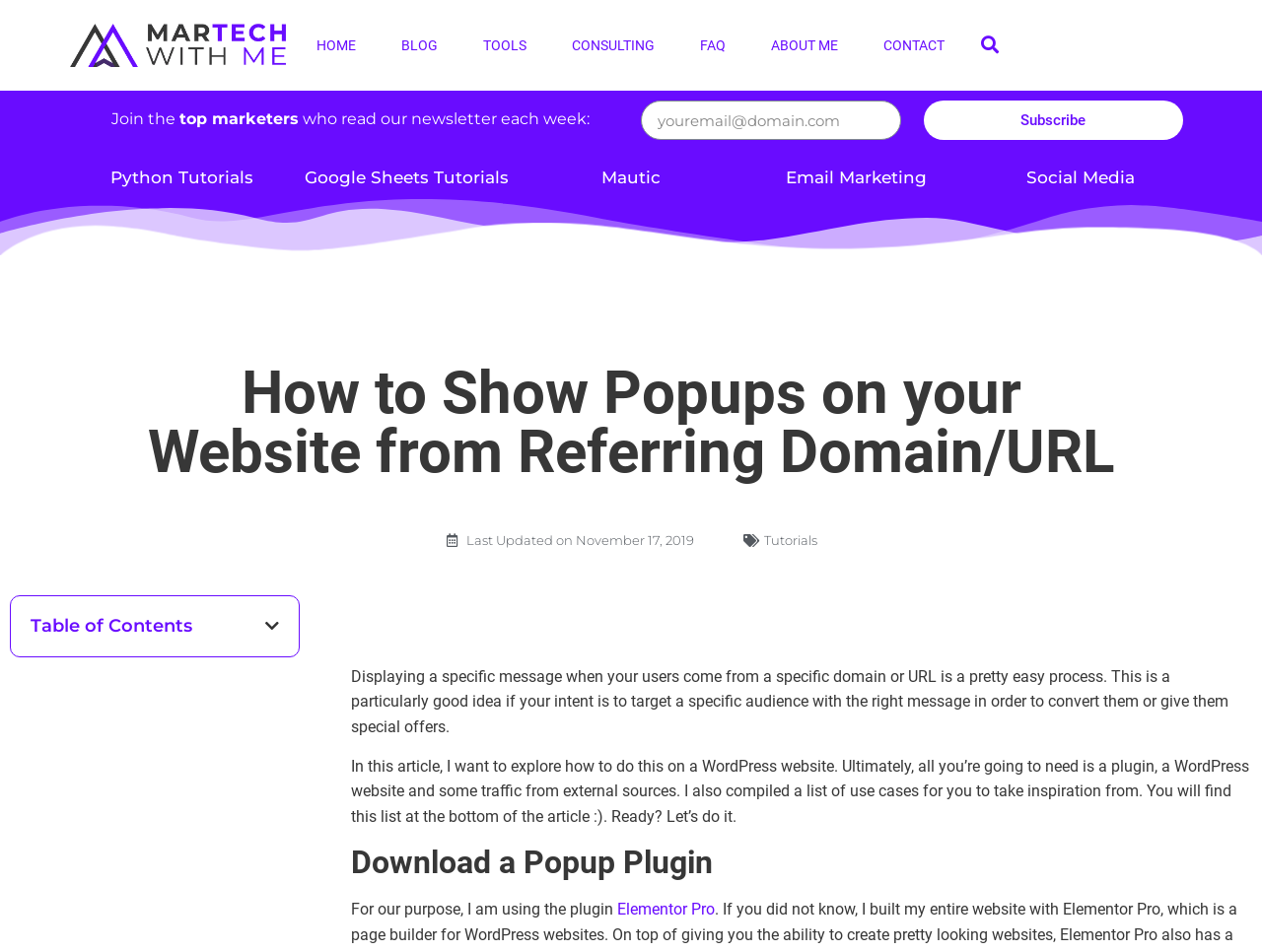Provide a brief response to the question below using a single word or phrase: 
What is the purpose of the plugin mentioned in the article?

To display specific messages